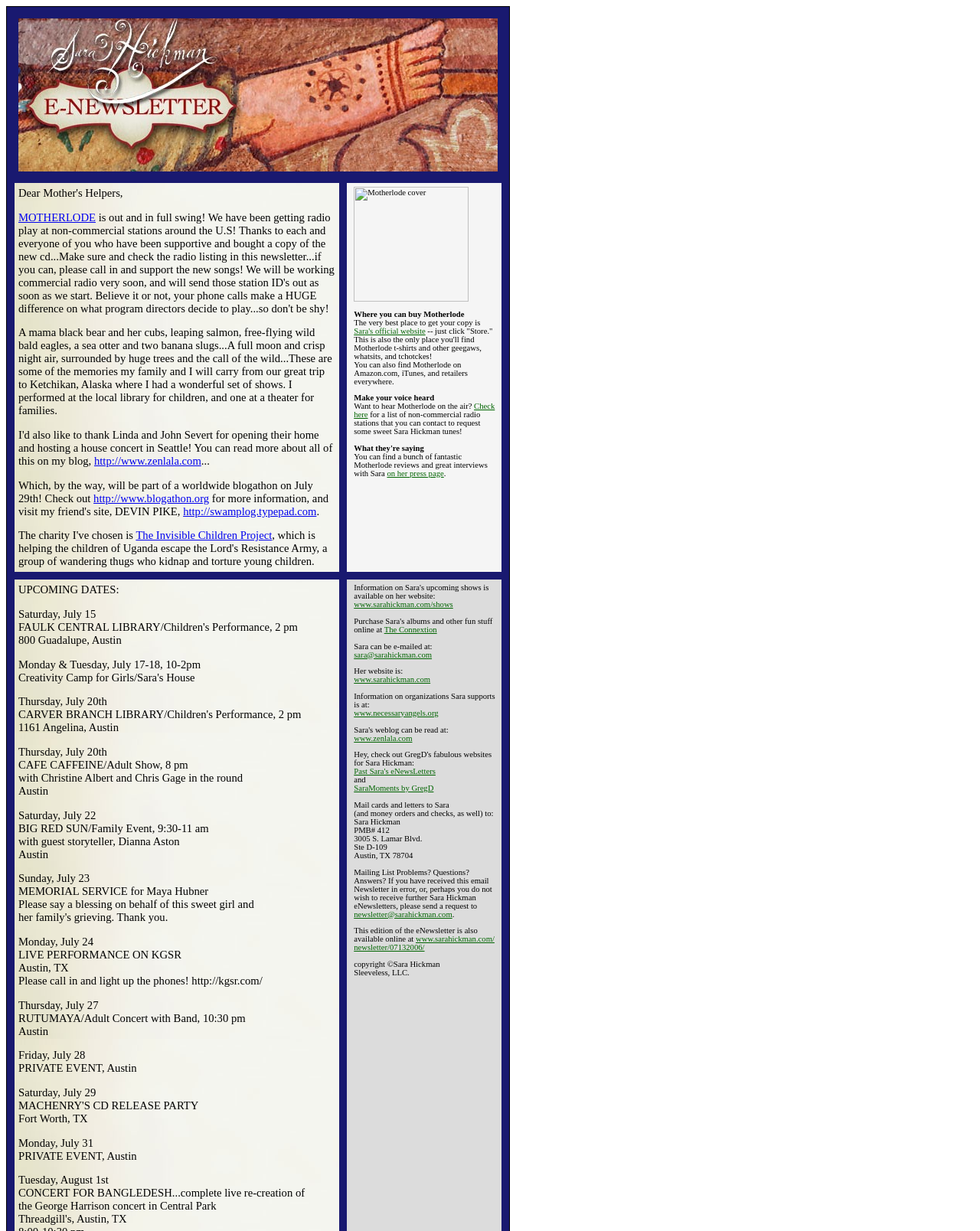What is the charity Sara has chosen for the blogathon?
Please provide a detailed and thorough answer to the question.

Sara has chosen The Invisible Children Project as the charity for the blogathon, which is mentioned in the section where she talks about the blogathon.